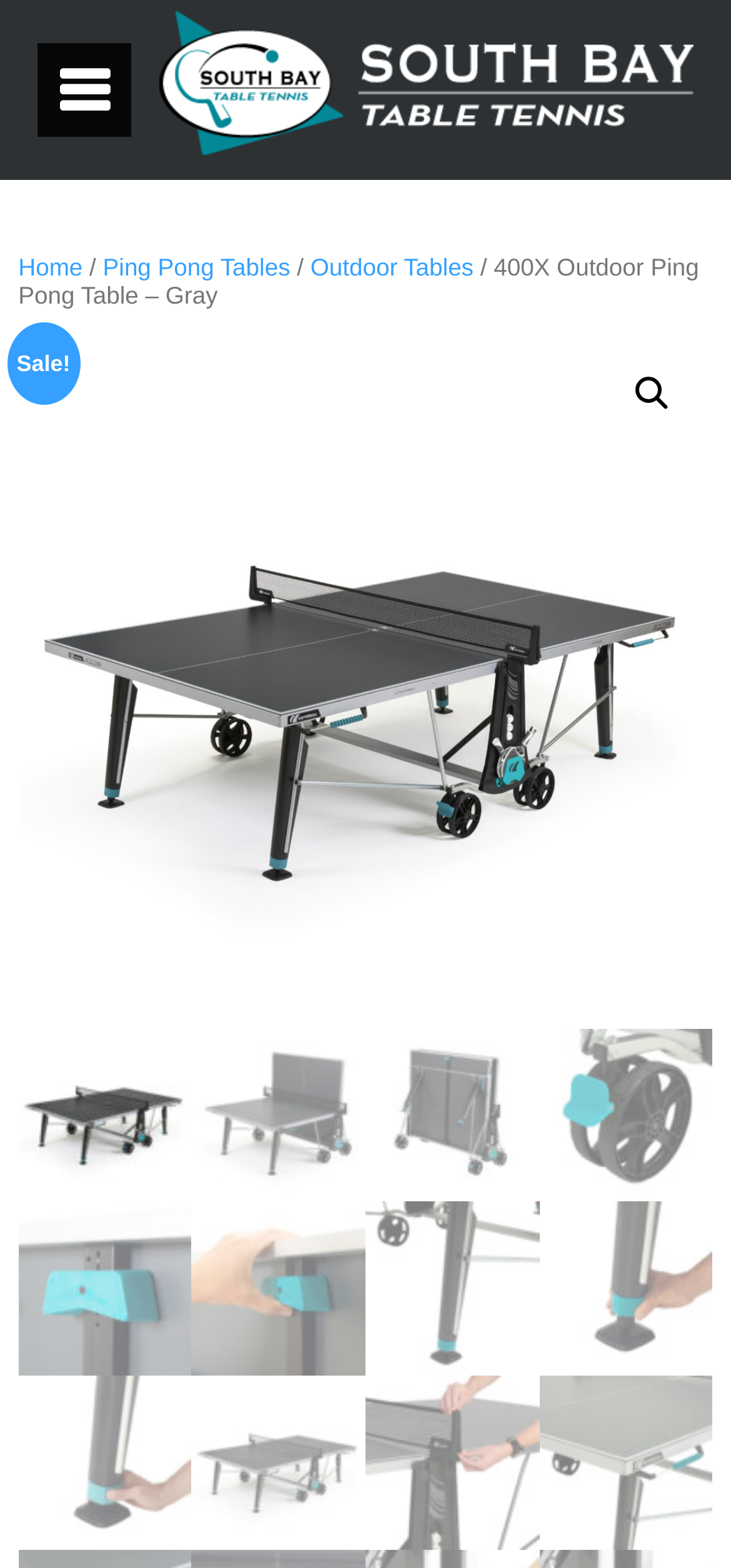Please identify and generate the text content of the webpage's main heading.

400X Outdoor Ping Pong Table – Gray